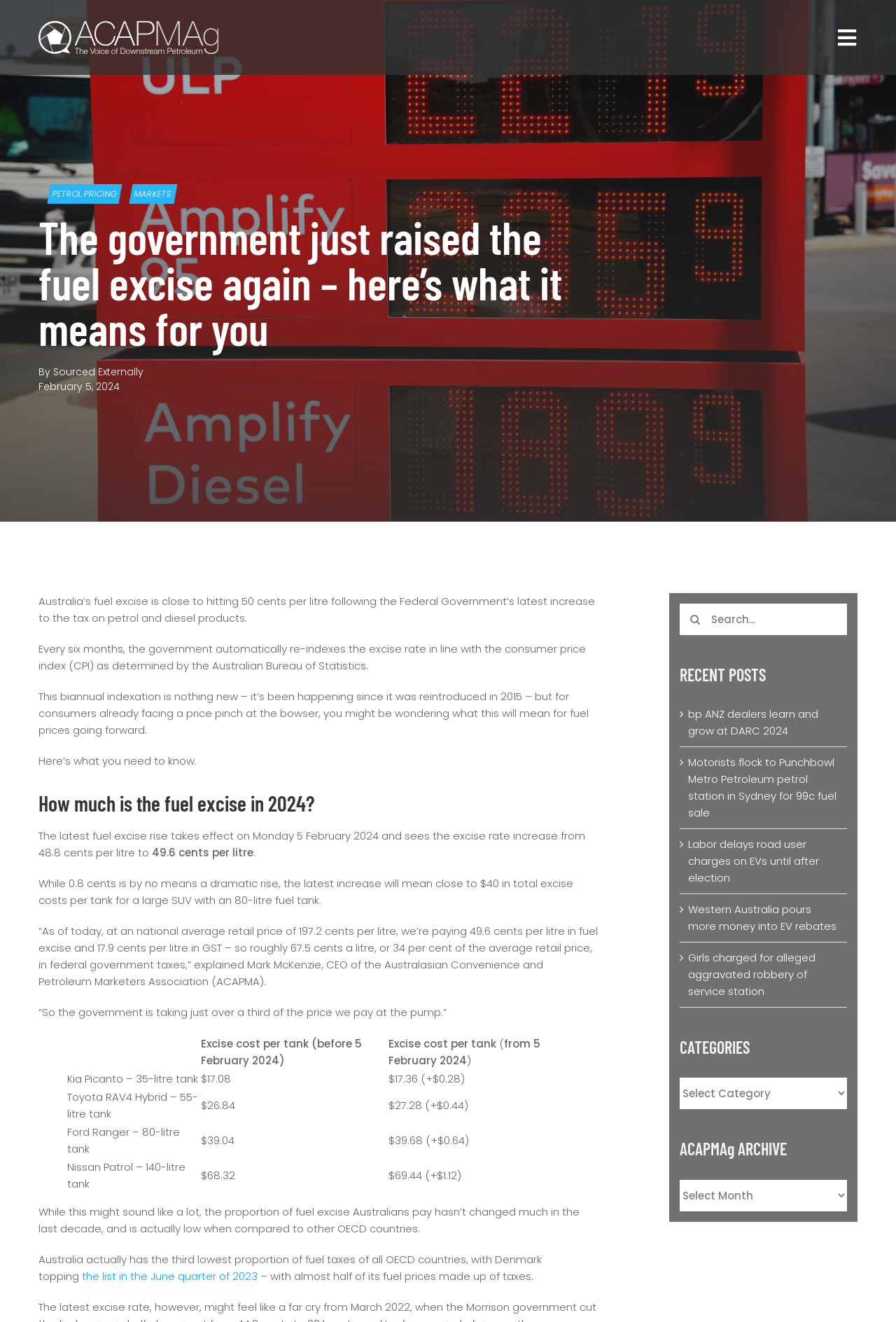What is the proportion of fuel taxes in Australia compared to other OECD countries?
Please respond to the question with a detailed and well-explained answer.

According to the article, Australia actually has the third lowest proportion of fuel taxes of all OECD countries, with Denmark topping the list in the June quarter of 2023.